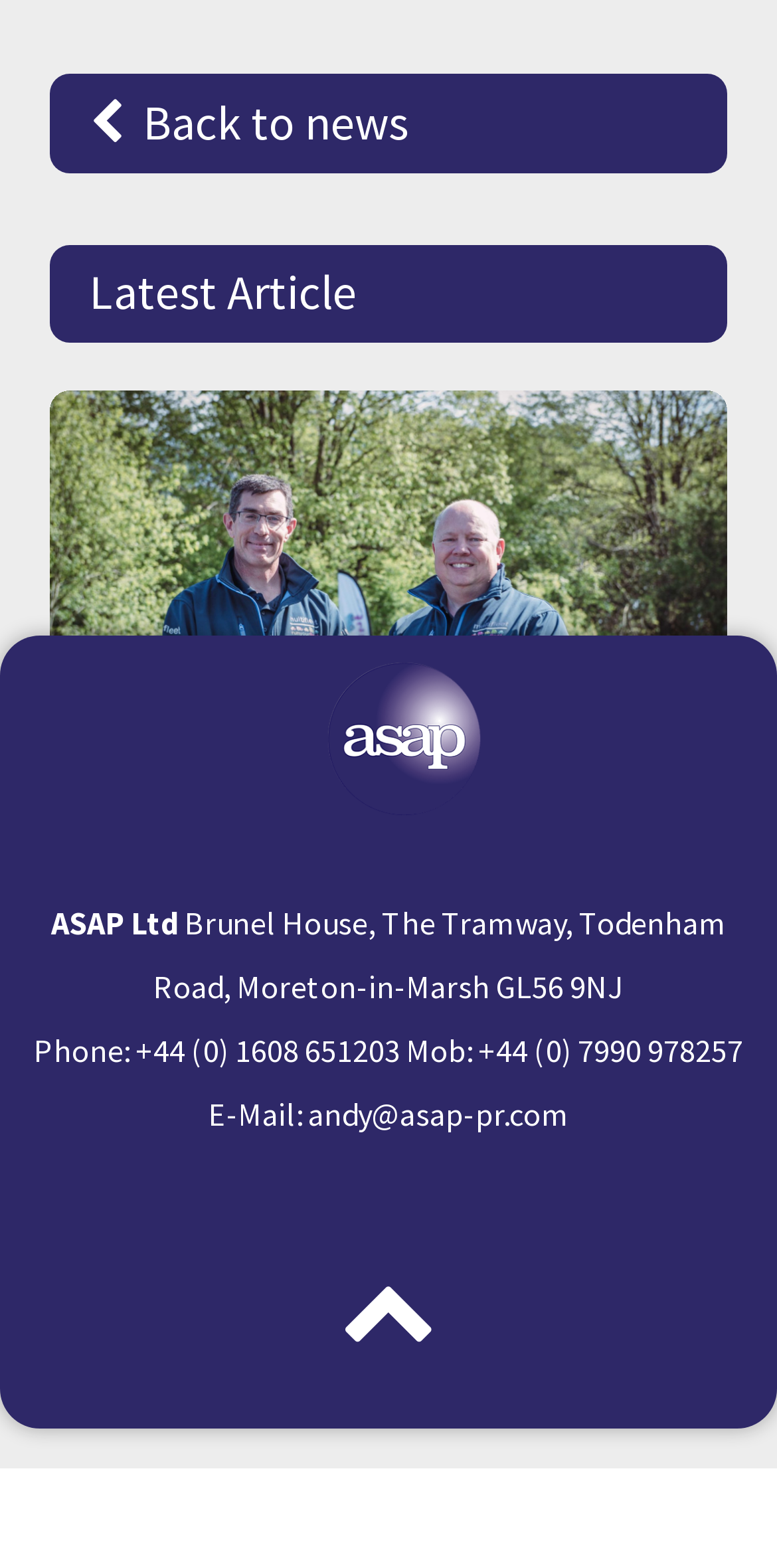Identify the bounding box for the described UI element: "May 13, 2024".

[0.115, 0.563, 0.885, 0.591]